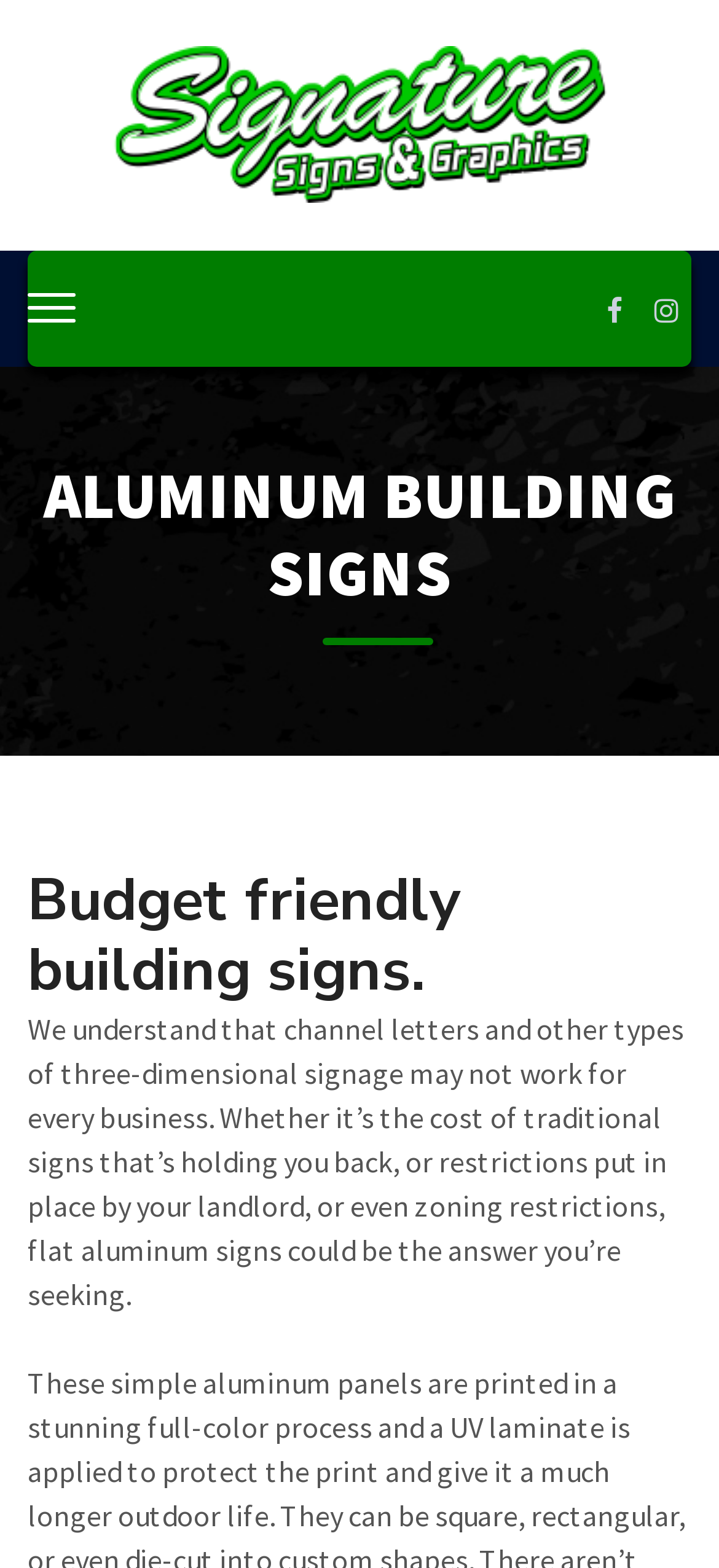What is the tone of the webpage?
Answer the question in as much detail as possible.

The tone of the webpage is informative, as it provides detailed information about aluminum building signs, their benefits, and how they can be a suitable option for businesses, without any promotional or persuasive language.